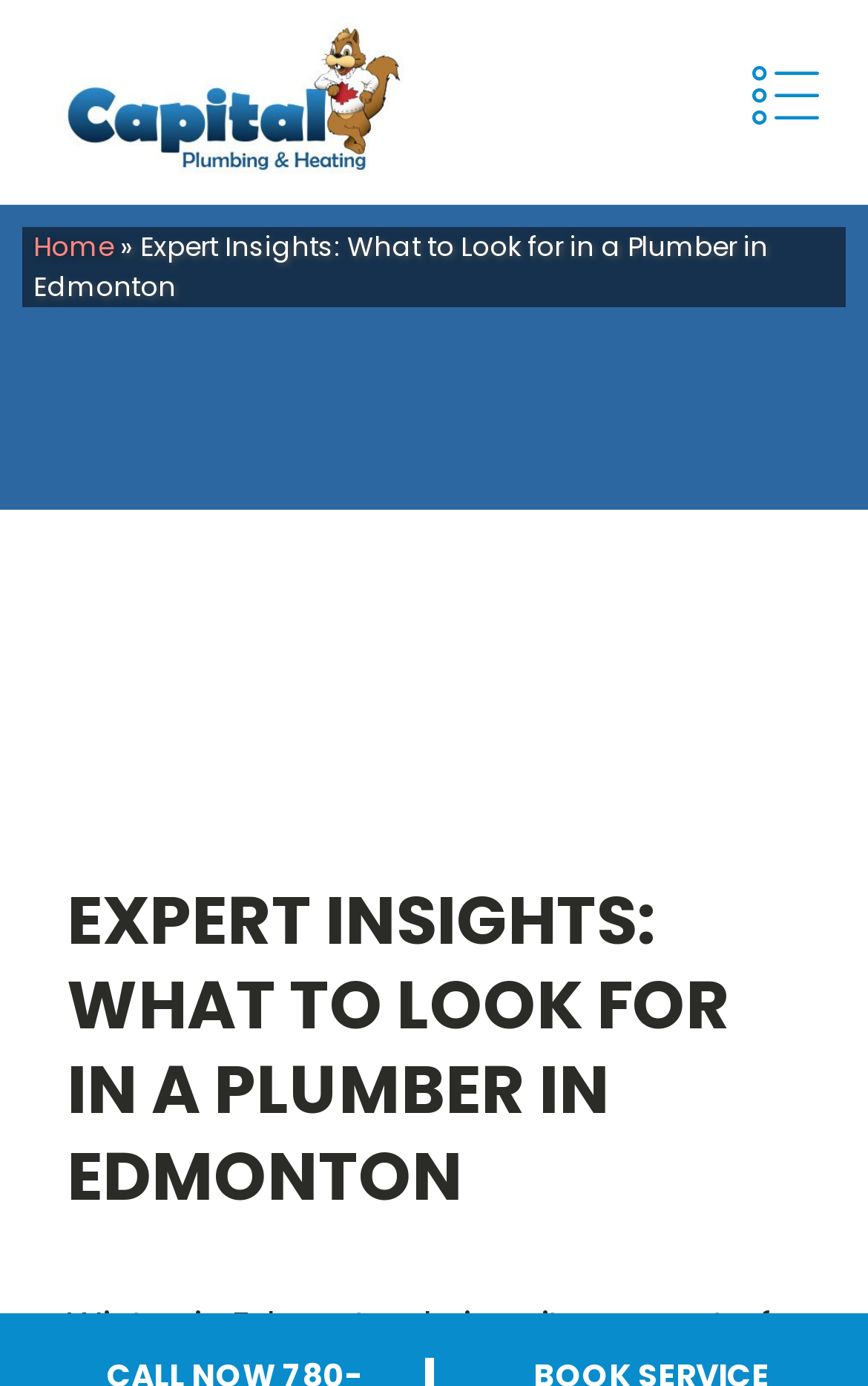Given the content of the image, can you provide a detailed answer to the question?
What is the purpose of the hamburger-icon button?

The hamburger-icon button is typically used for navigation purposes, and its presence in the top-right corner of the webpage suggests that it is used to toggle a navigation menu.